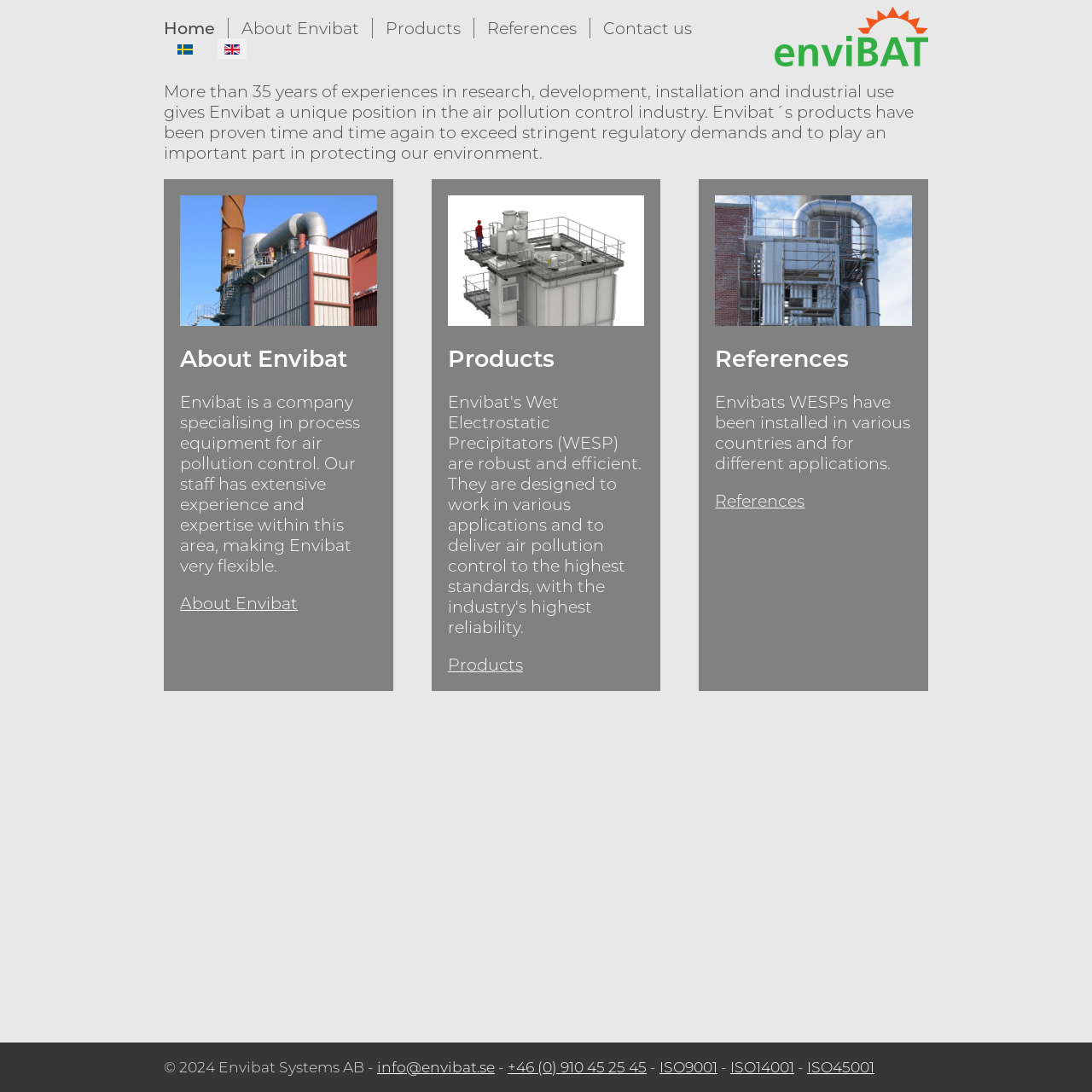Pinpoint the bounding box coordinates for the area that should be clicked to perform the following instruction: "View products".

[0.41, 0.599, 0.479, 0.618]